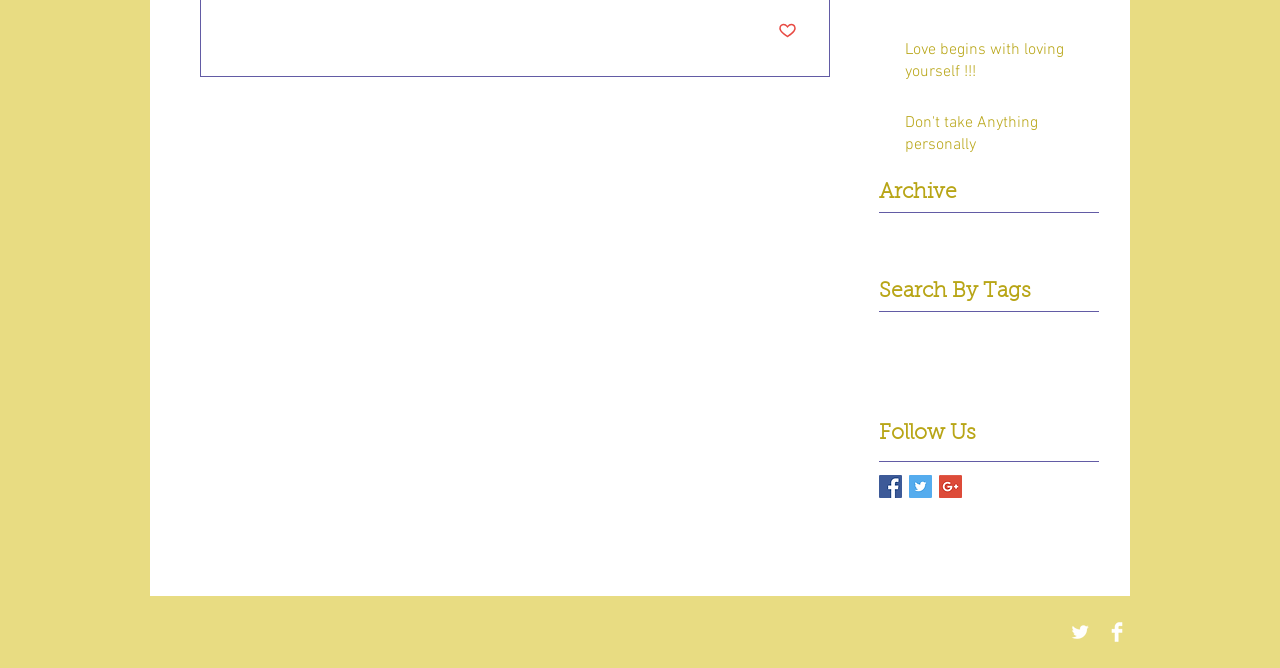From the element description Don't take Anything personally, predict the bounding box coordinates of the UI element. The coordinates must be specified in the format (top-left x, top-left y, bottom-right x, bottom-right y) and should be within the 0 to 1 range.

[0.707, 0.167, 0.849, 0.246]